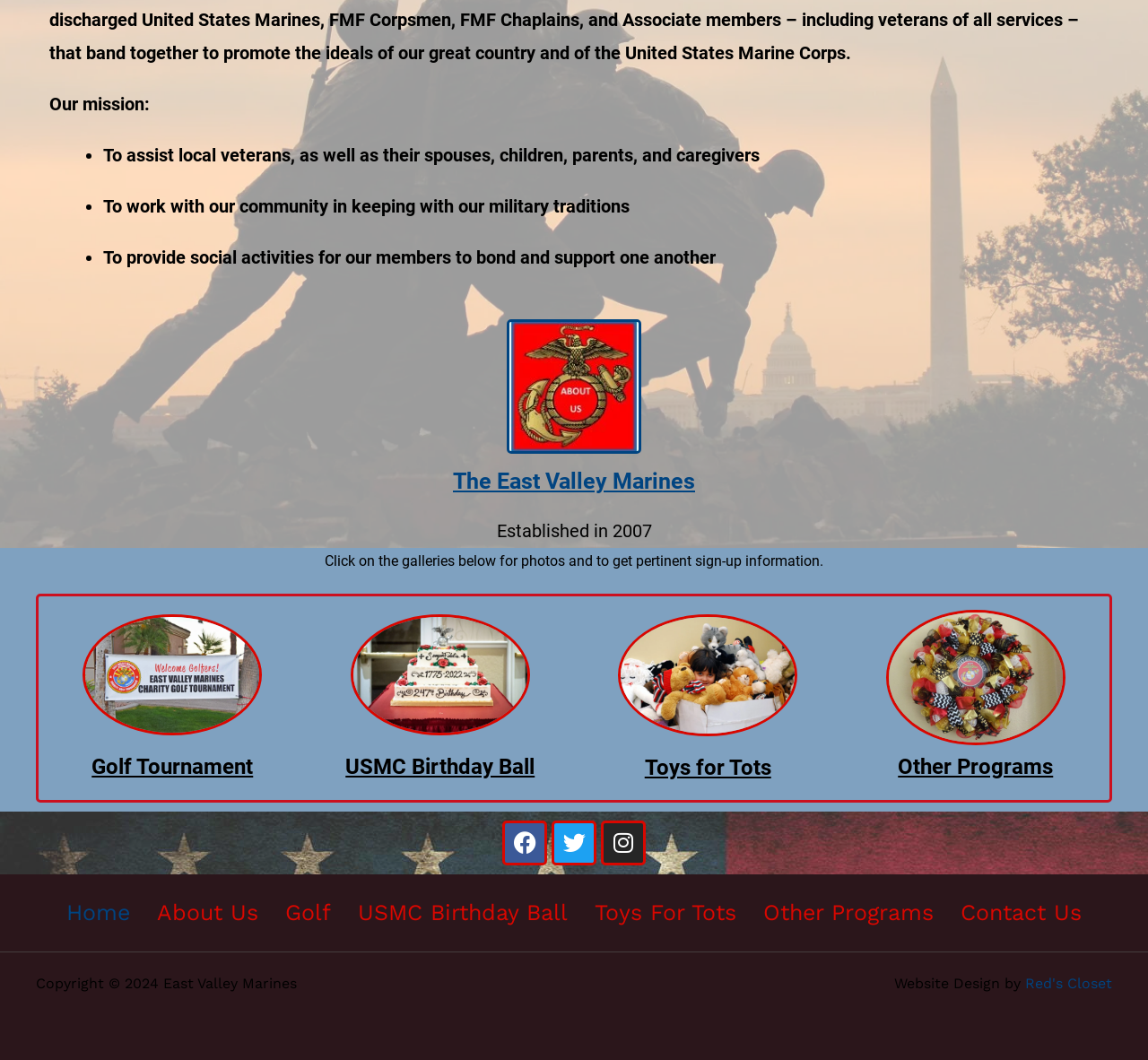Determine the bounding box coordinates for the HTML element described here: "About Us".

[0.125, 0.842, 0.237, 0.881]